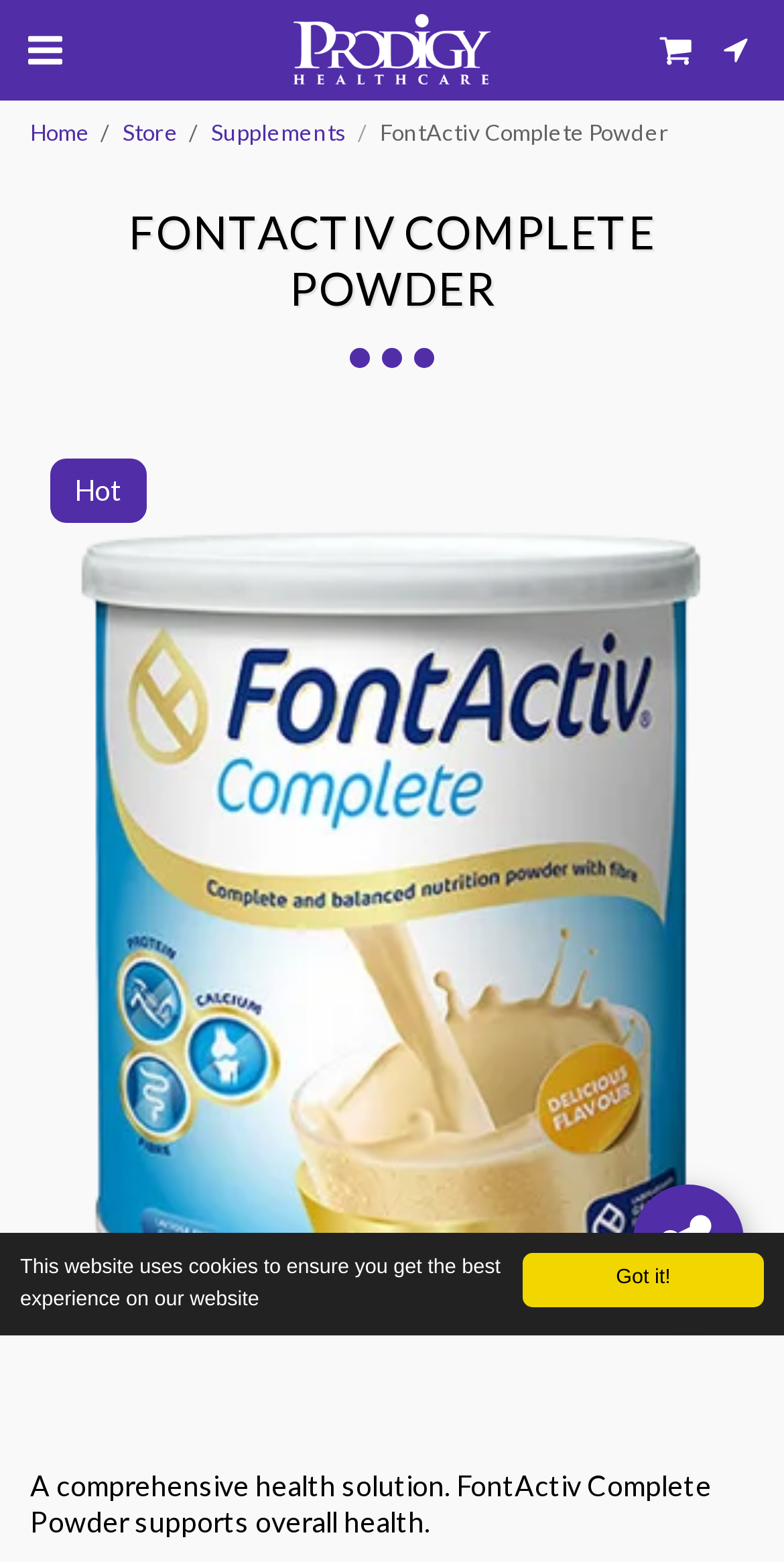Are there any images on the page?
Deliver a detailed and extensive answer to the question.

The presence of image elements, such as the one with the URL 'www.prodigyhealthcare.co.ke', indicates that there are images on the page. Additionally, the image element with no URL or description suggests that there may be other images on the page as well.